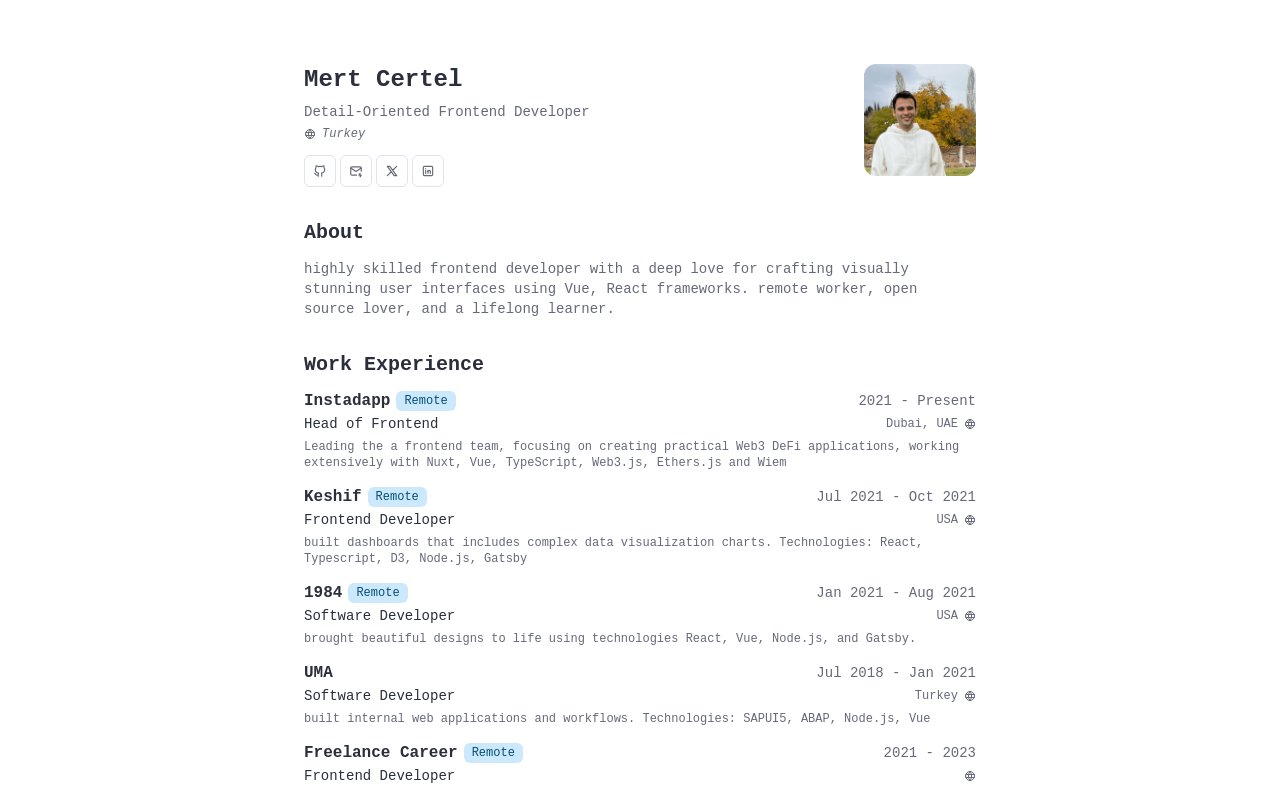What is the technology used in Mert Certel's work at 1984 Remote?
Utilize the image to construct a detailed and well-explained answer.

Under the work experience section of 1984 Remote, it is mentioned that Mert Certel 'built dashboards that includes complex data visualization charts' using technologies such as React, Typescript, D3, Node.js, and Gatsby.